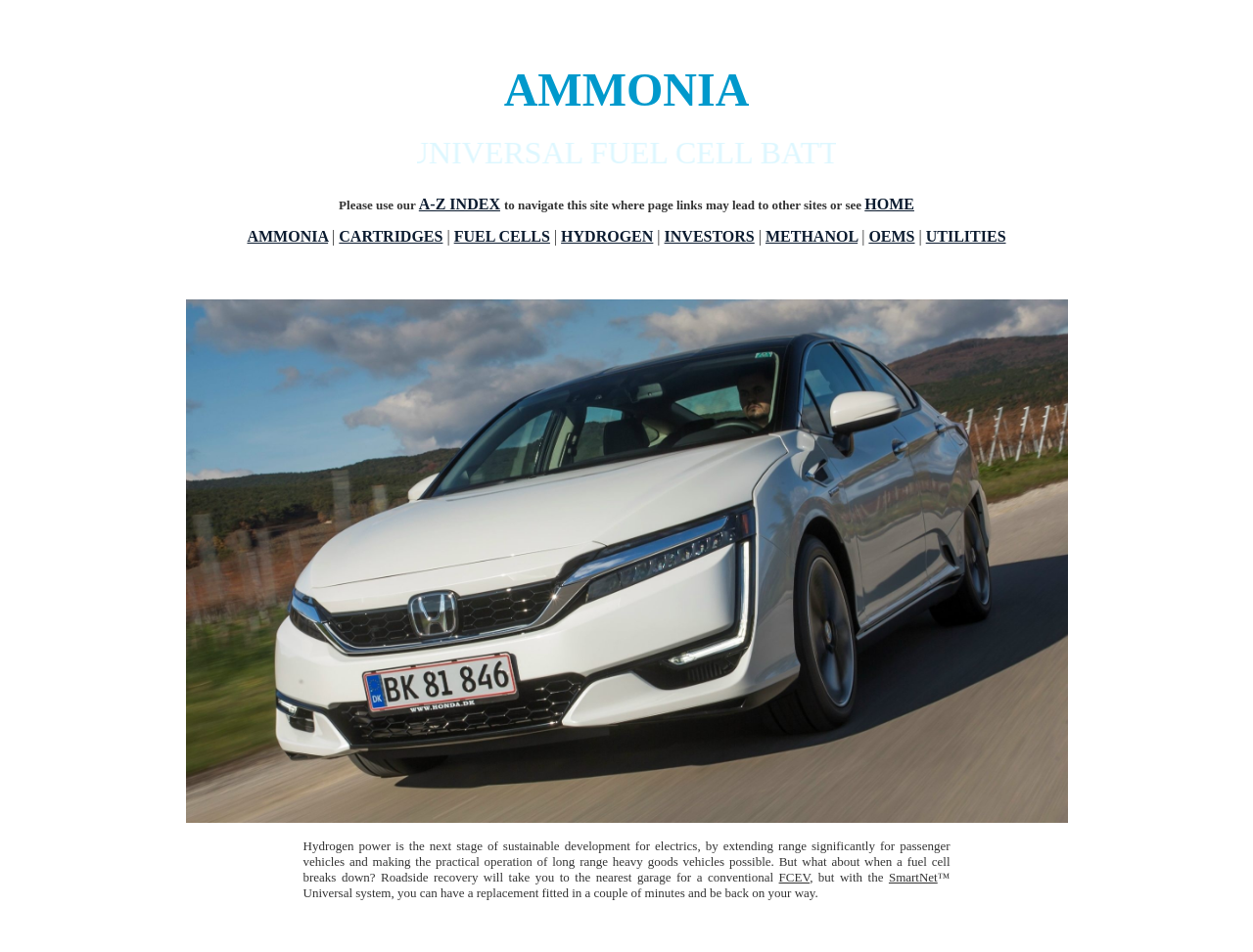Find the bounding box coordinates for the HTML element described in this sentence: "alt="AudioTribe"". Provide the coordinates as four float numbers between 0 and 1, in the format [left, top, right, bottom].

None